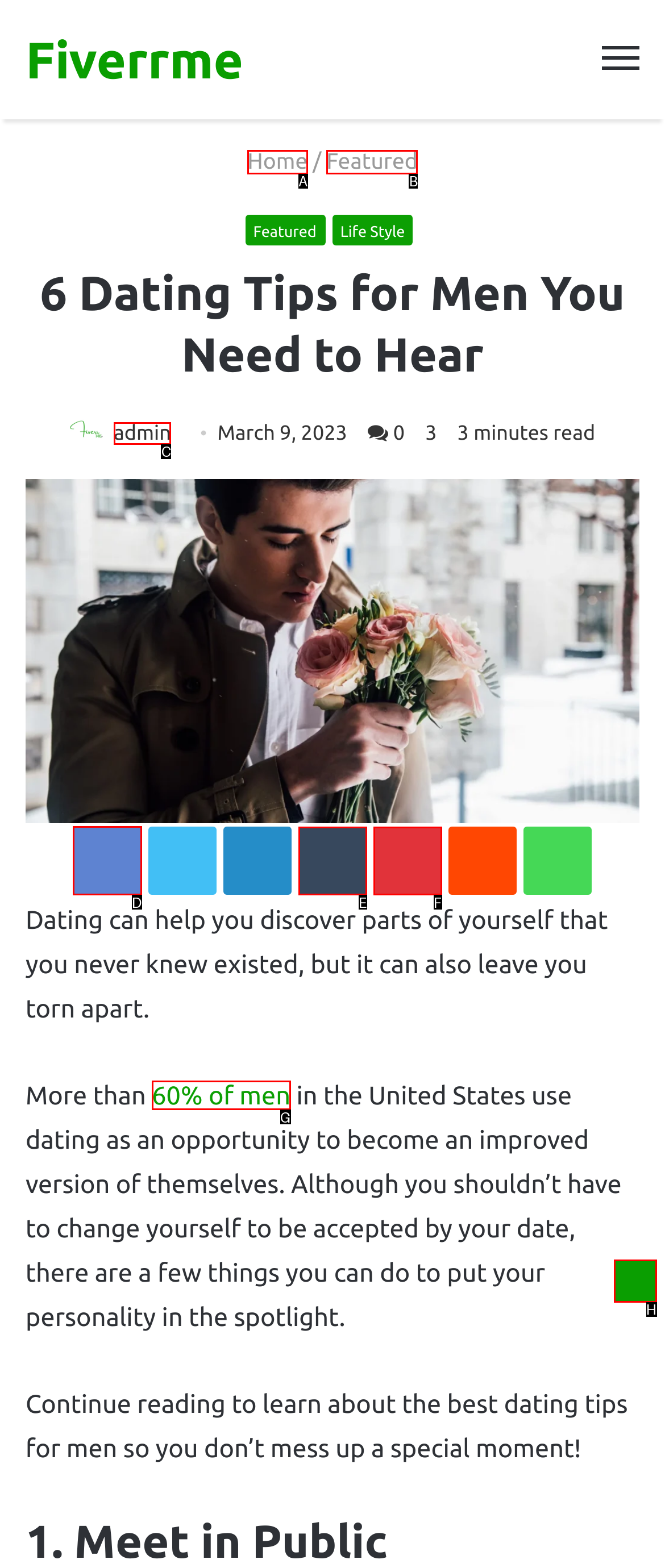Identify the letter of the UI element I need to click to carry out the following instruction: Learn about EPP Machine Installation process

None